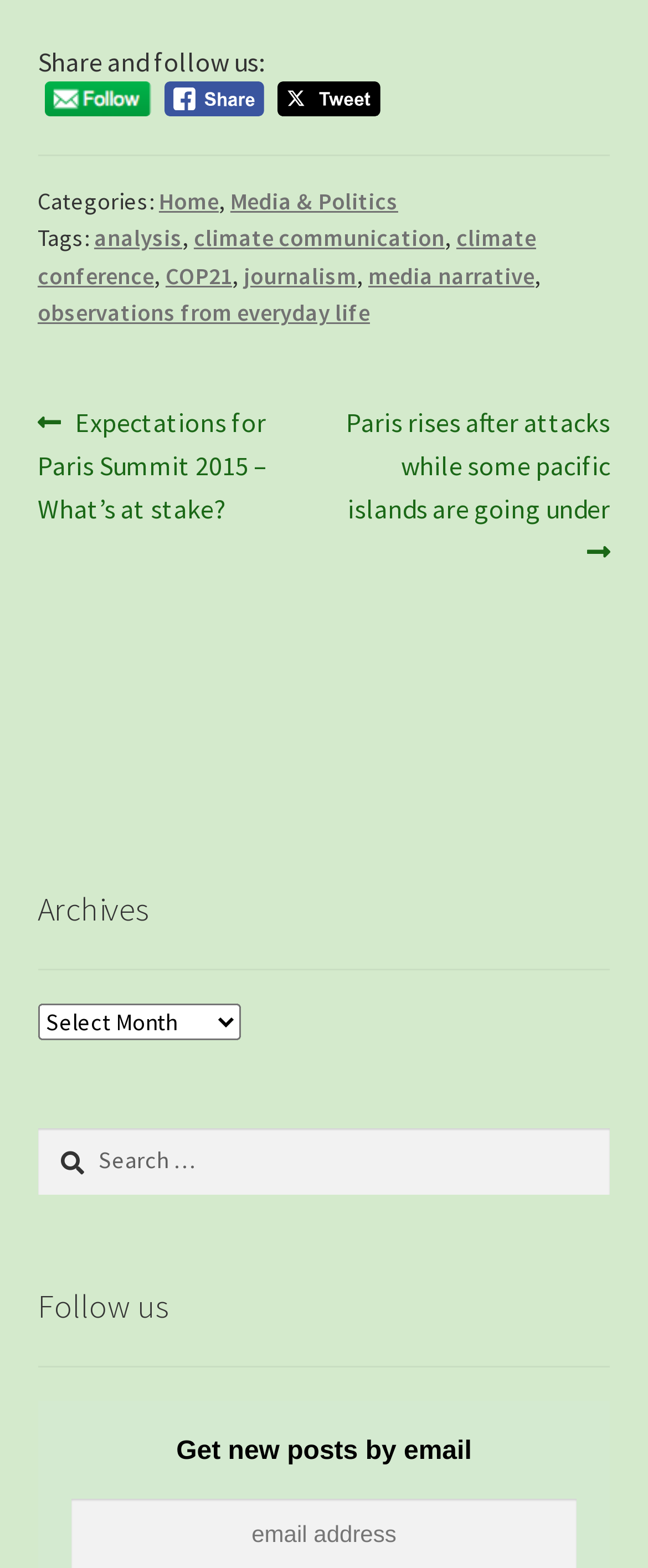With reference to the image, please provide a detailed answer to the following question: What is the category of the current post?

The category of the current post can be determined by looking at the 'Categories:' section, where 'Media & Politics' is one of the links.